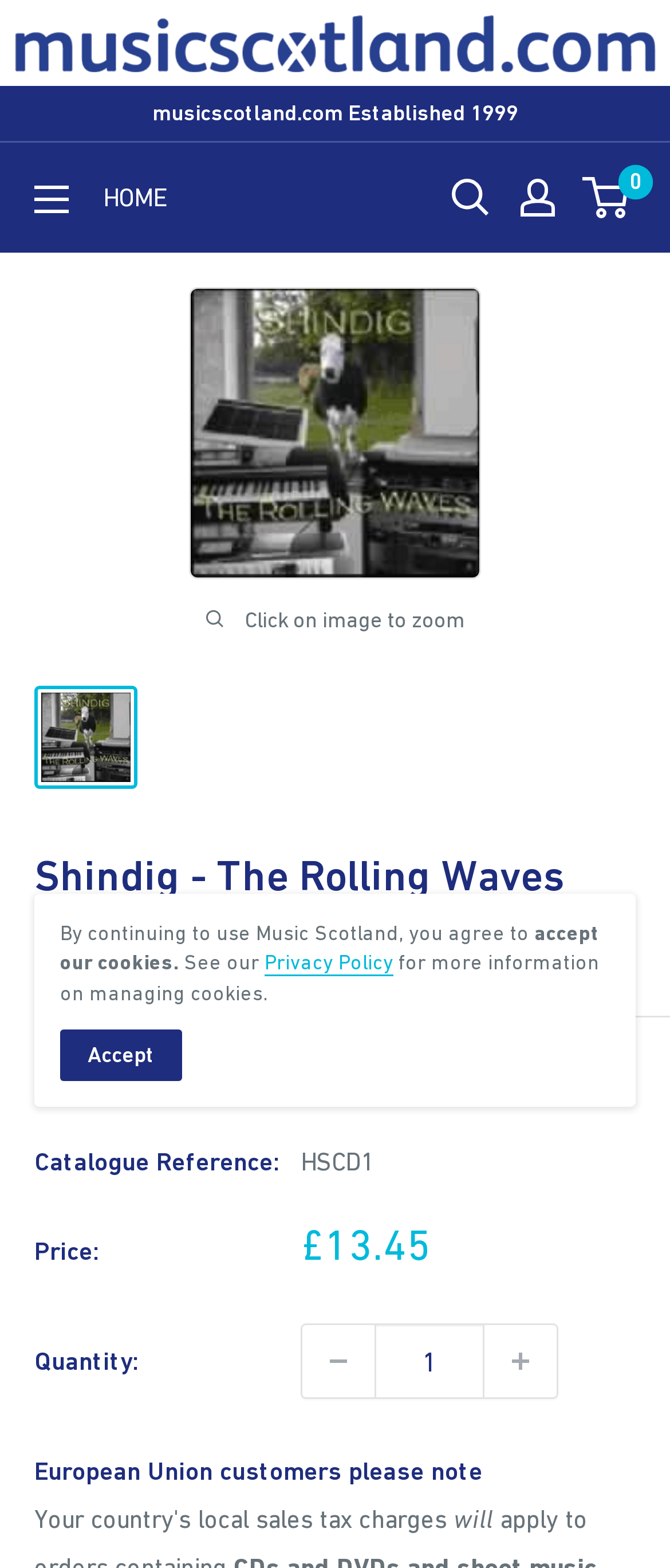Offer a detailed account of what is visible on the webpage.

This webpage is about a music album titled "Shindig - The Rolling Waves" on the Music Scotland website. At the top left corner, there is a Music Scotland logo, and next to it, there is a menu button. The menu button is followed by a series of links, including "HOME", "Open search", "My account", and a link to a mini-cart with a quantity of "0" items.

Below the menu, there is a large cover image of the album, with a link to zoom in on the image. Above the image, there is a heading with the album title, and below it, there is a link to "SCOTTISH BANDS". 

The main content of the page is organized in a table format, with several rows of information about the album. The first row has two columns, with "Product Type:" in the left column and "CD" in the right column. The second row has "Catalogue Reference:" in the left column and "HSCD1" in the right column. The third row has "Price:" in the left column and "£13.45" in the right column. The fourth row has "Quantity:" in the left column, with a set of buttons and a text box to adjust the quantity.

Below the table, there is a paragraph of text about European Union customers, and another paragraph with a link to the Privacy Policy.

At the bottom of the page, there is a complementary section with a message about cookies, a link to the Privacy Policy, and an "Accept" button.